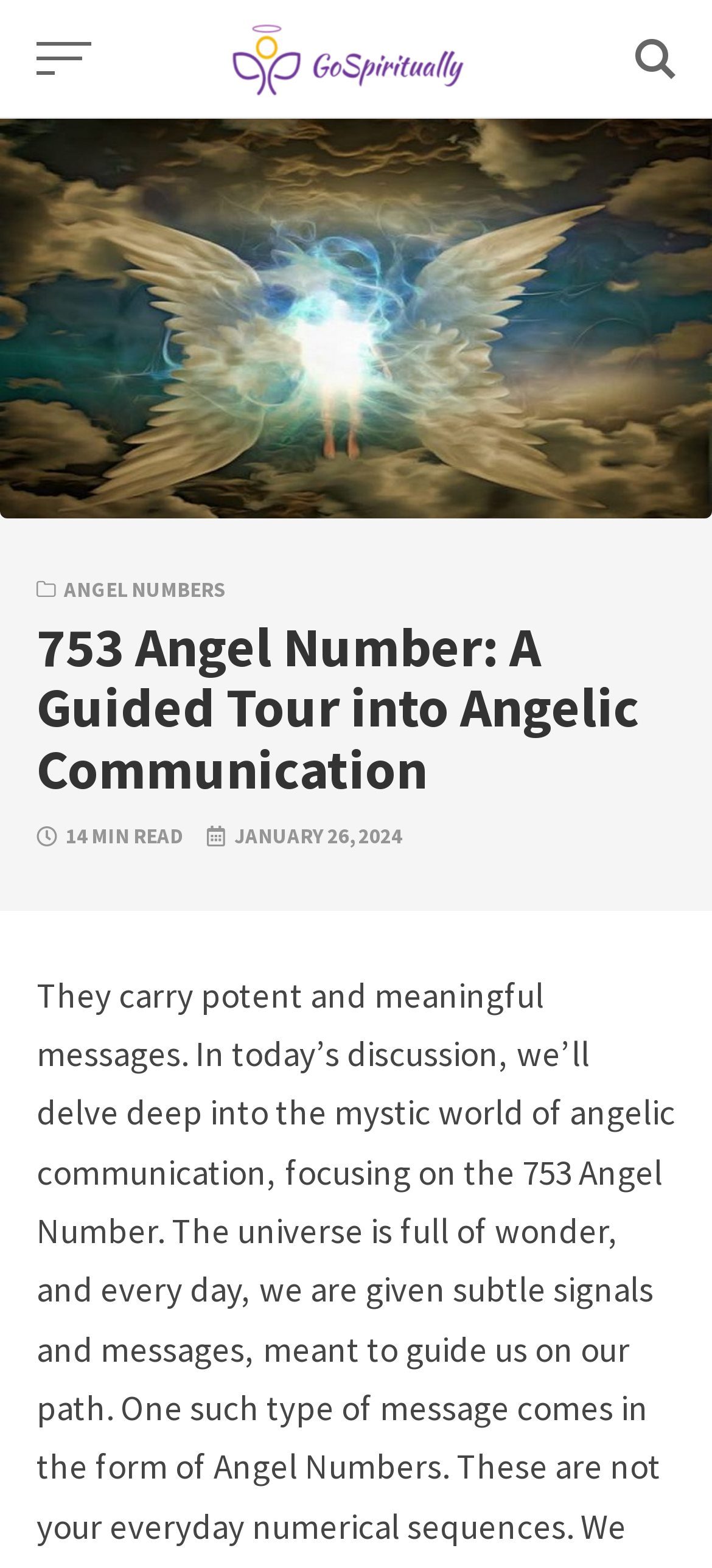Based on the image, give a detailed response to the question: What is the name of the website?

I determined the name of the website by looking at the link element with the text 'Go Spiritually' and an image with the same text, which suggests that it is the website's logo or branding.